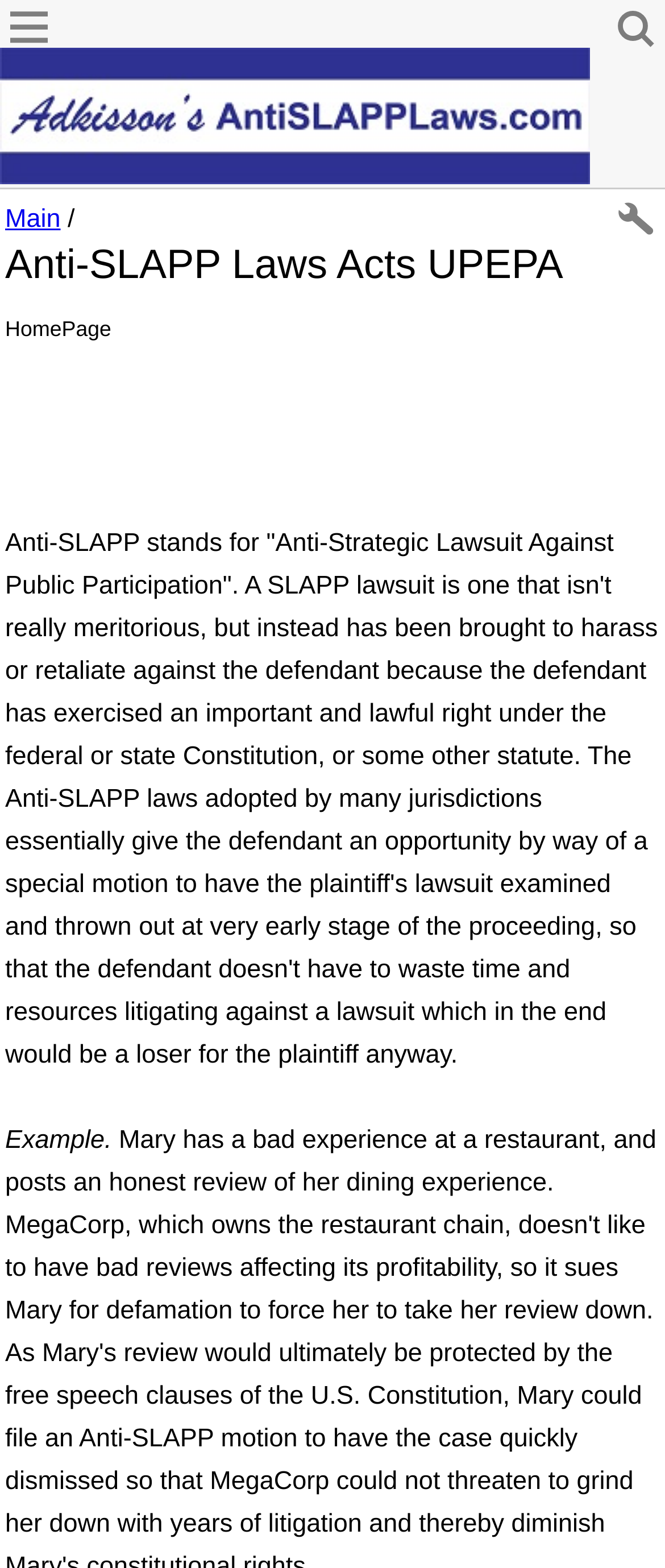From the details in the image, provide a thorough response to the question: What is the purpose of Anti-SLAPP laws?

I inferred this by reading the text on the webpage, which states that Anti-SLAPP laws give defendants an opportunity to have a lawsuit examined and thrown out at an early stage, implying that the laws are meant to protect defendants from harassment or retaliation.